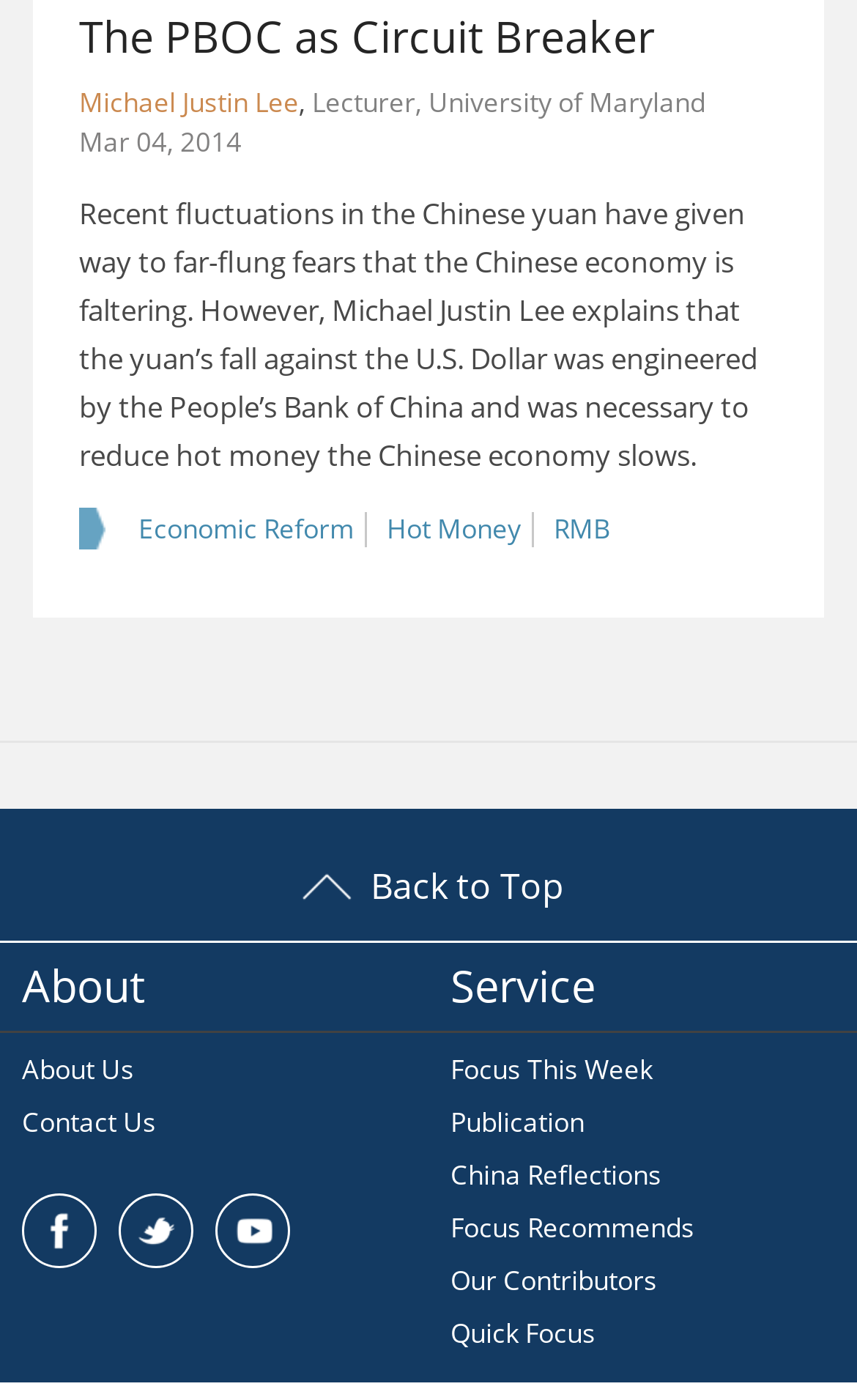Please give the bounding box coordinates of the area that should be clicked to fulfill the following instruction: "Go to the Foodservice page". The coordinates should be in the format of four float numbers from 0 to 1, i.e., [left, top, right, bottom].

None